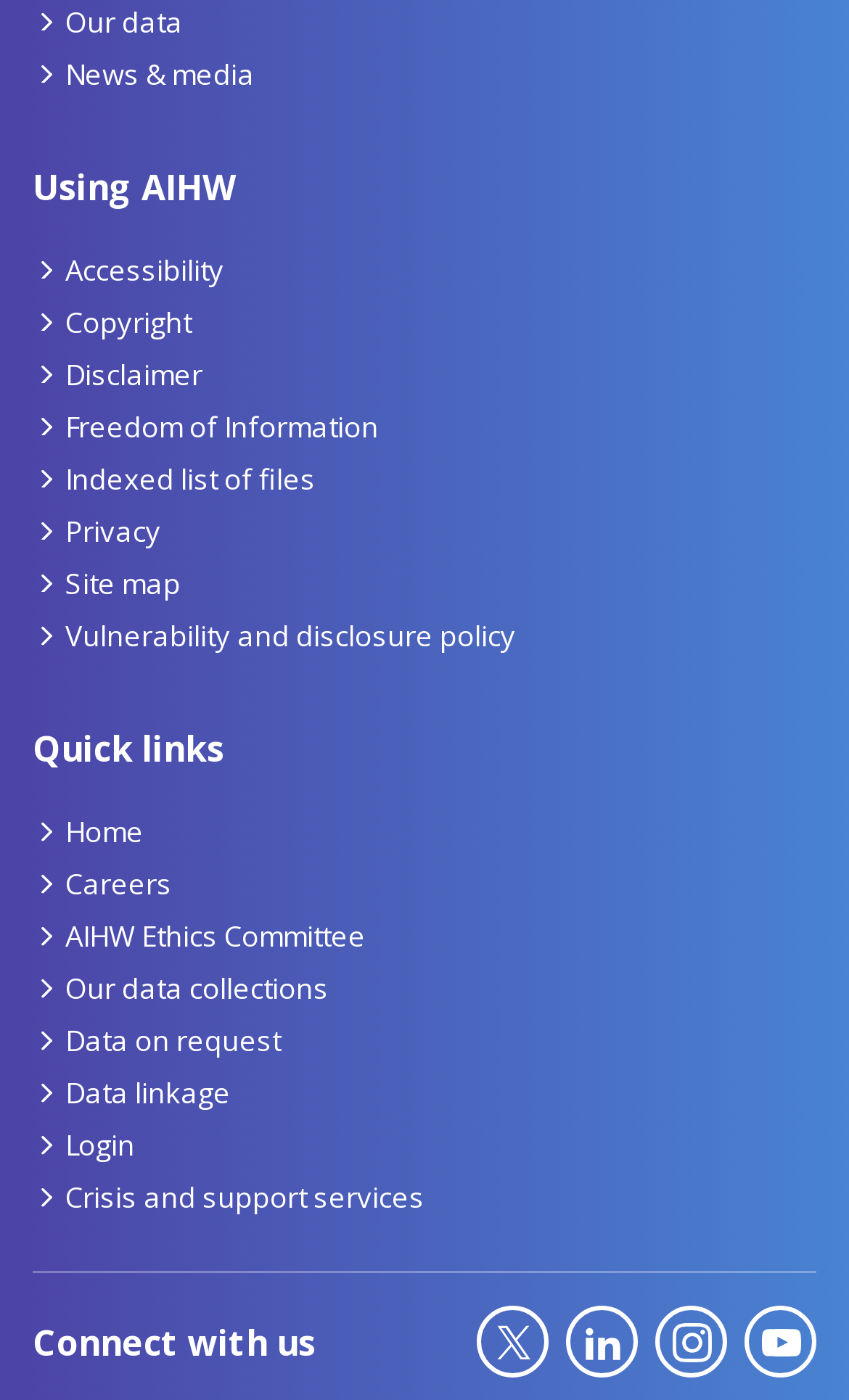Please predict the bounding box coordinates of the element's region where a click is necessary to complete the following instruction: "View AIHW Ethics Committee". The coordinates should be represented by four float numbers between 0 and 1, i.e., [left, top, right, bottom].

[0.038, 0.653, 0.431, 0.685]